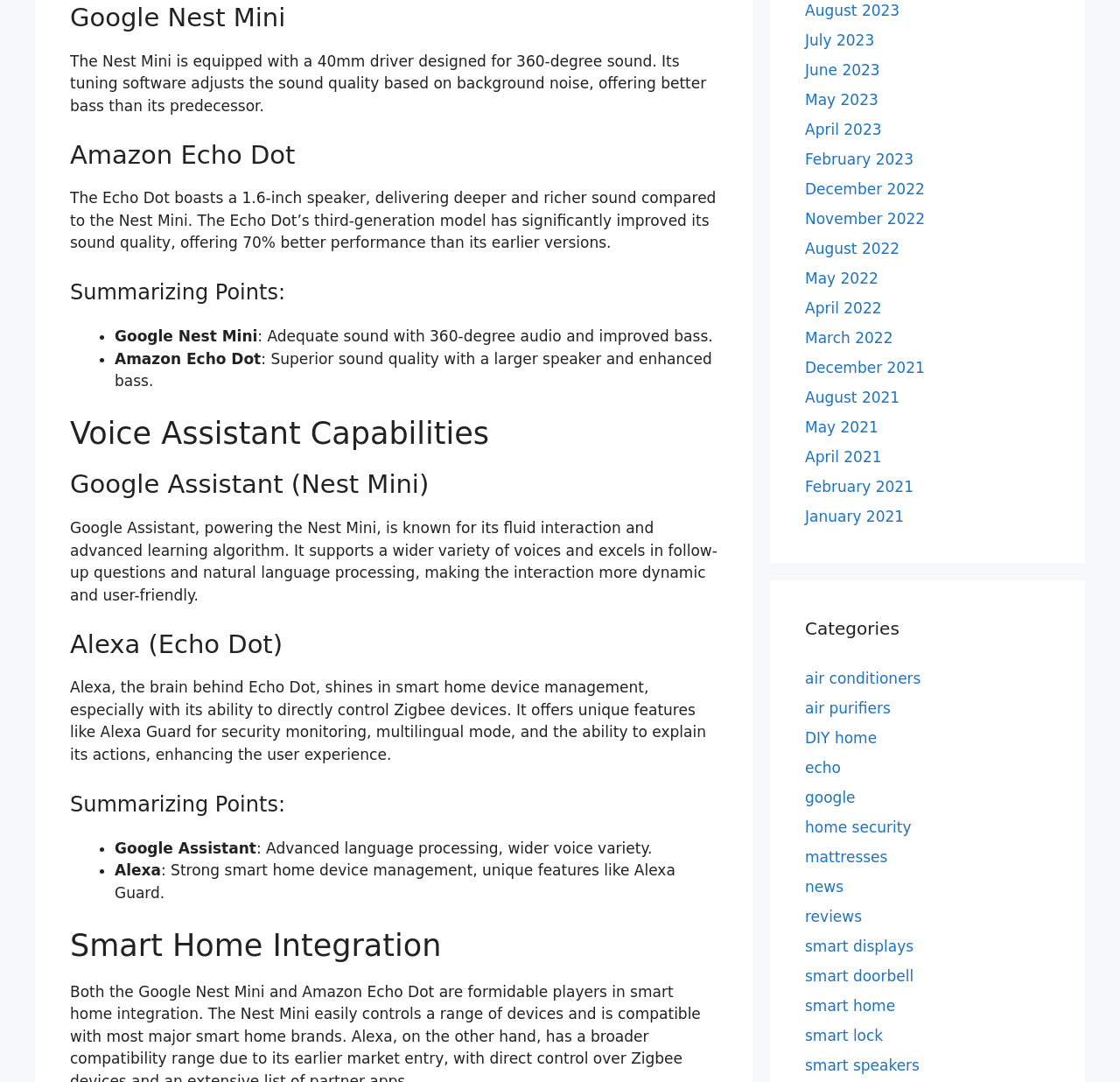Locate the bounding box coordinates of the clickable region to complete the following instruction: "Toggle Table of Content."

None